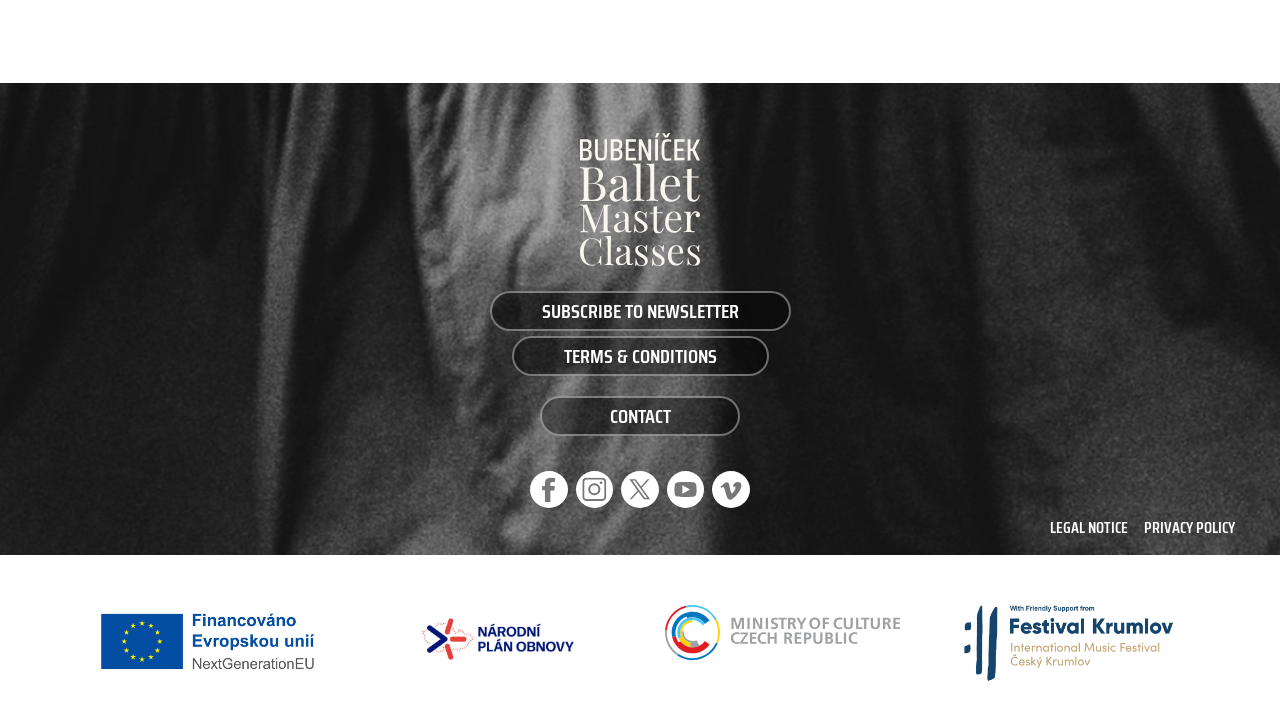Please determine the bounding box coordinates of the element to click in order to execute the following instruction: "Contact us". The coordinates should be four float numbers between 0 and 1, specified as [left, top, right, bottom].

[0.422, 0.552, 0.578, 0.608]